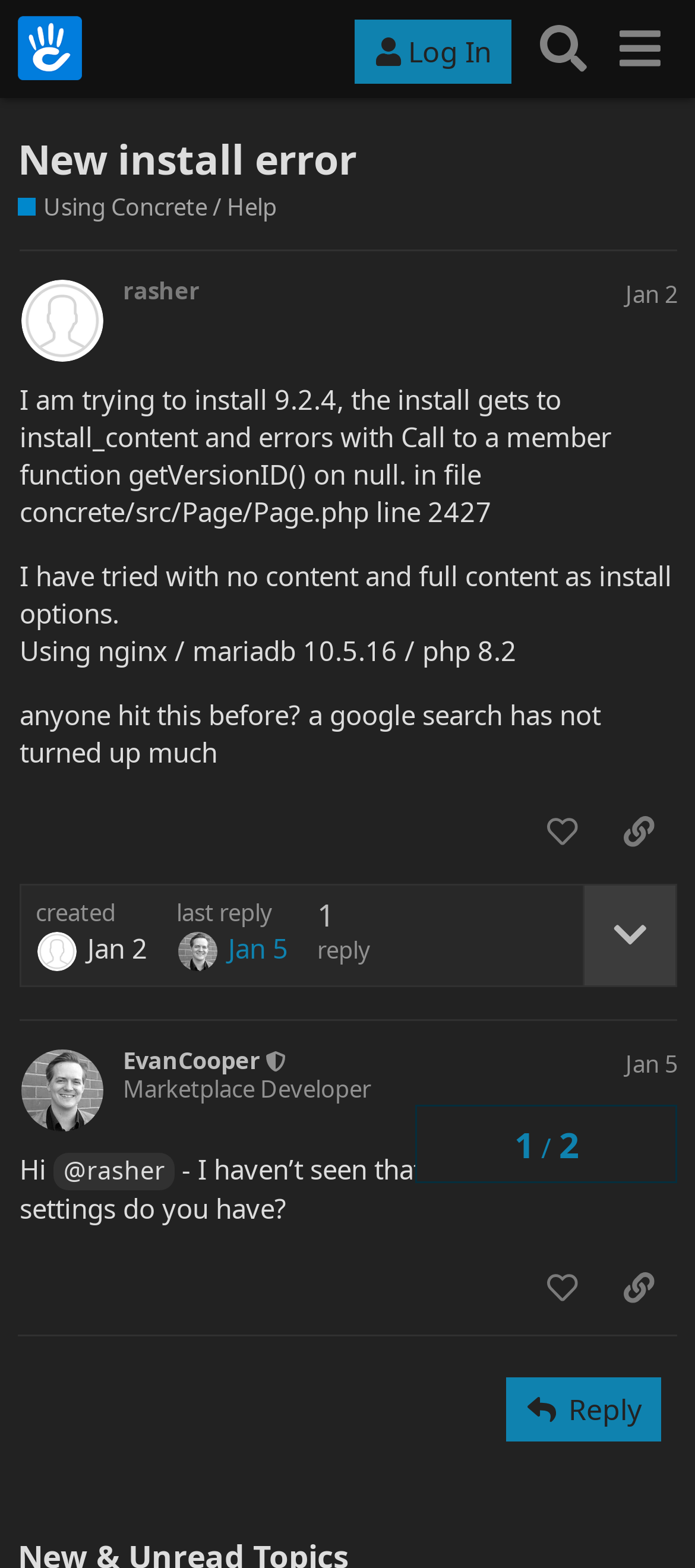Give a one-word or one-phrase response to the question:
What is the role of EvanCooper?

moderator